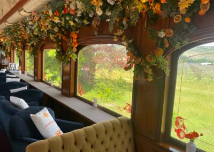What is hanging above the windows?
Look at the image and answer the question with a single word or phrase.

Floral arrangements